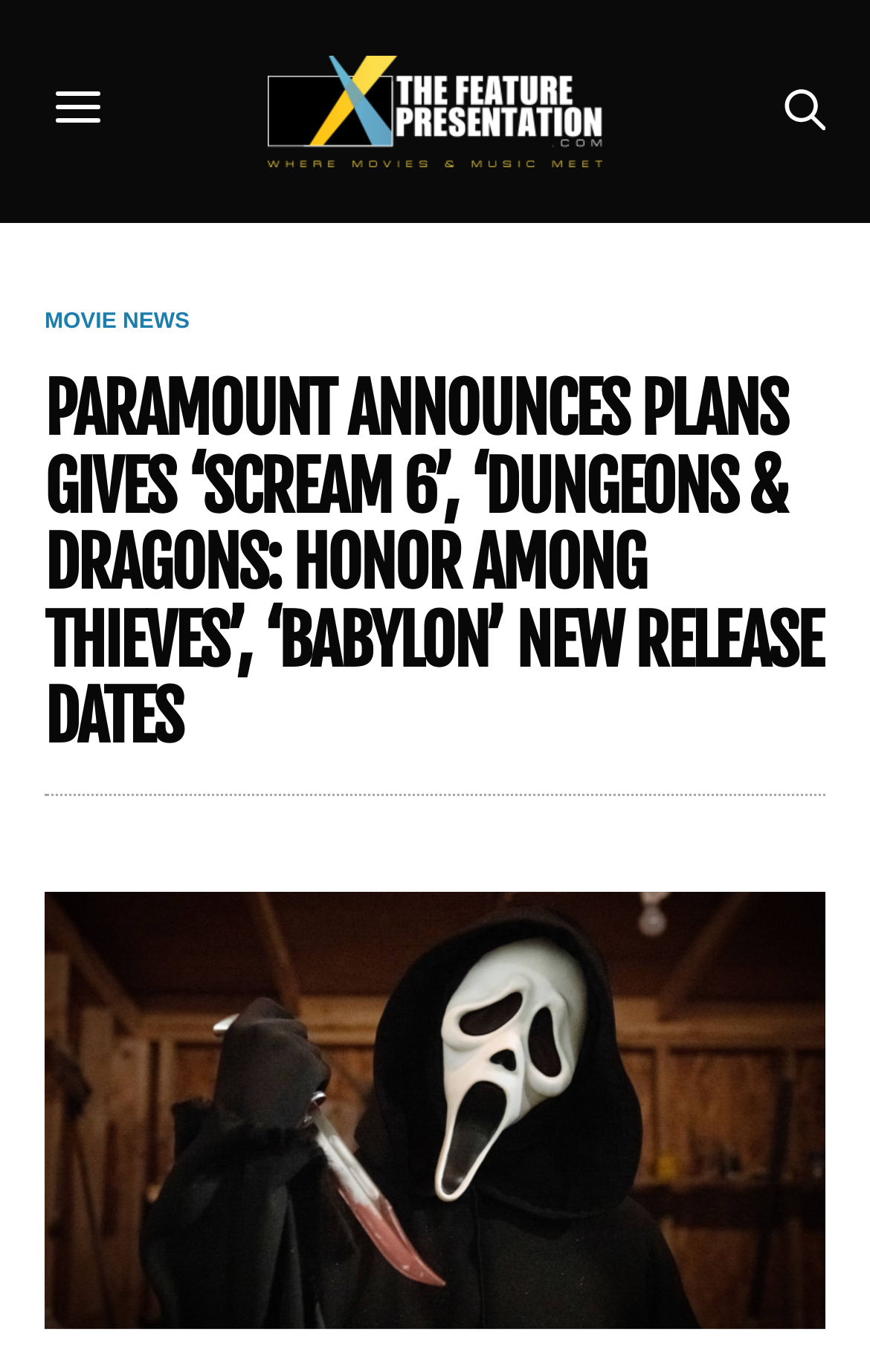Locate the headline of the webpage and generate its content.

PARAMOUNT ANNOUNCES PLANS GIVES ‘SCREAM 6’, ‘DUNGEONS & DRAGONS: HONOR AMONG THIEVES’, ‘BABYLON’ NEW RELEASE DATES